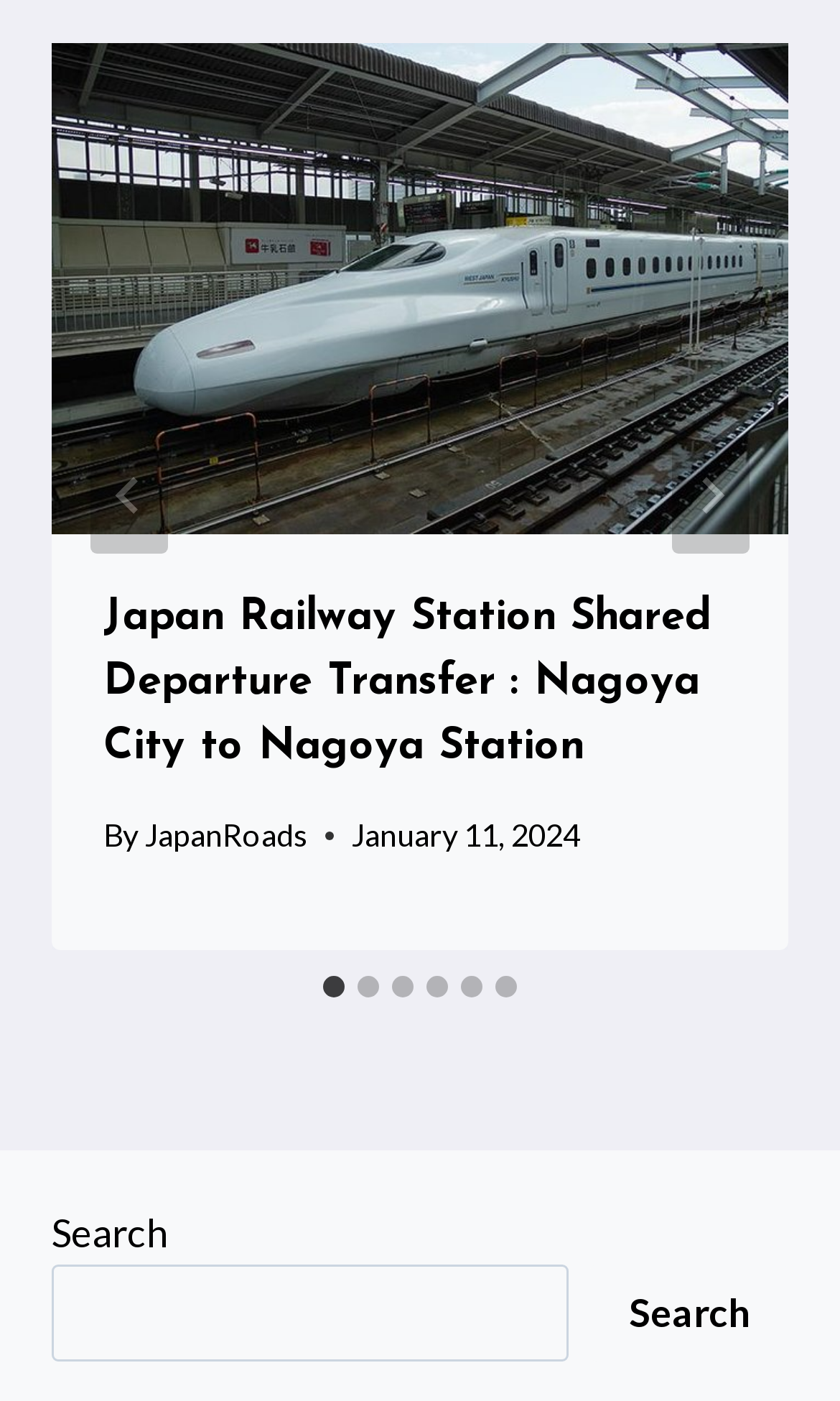Determine the bounding box coordinates of the clickable region to follow the instruction: "Contact 'LED Wholesale Supply'".

None